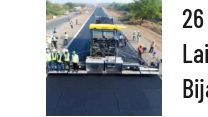What is the purpose of the safety gear worn by workers?
Using the details shown in the screenshot, provide a comprehensive answer to the question.

The workers are dressed in safety gear to protect themselves from potential hazards and risks associated with the road construction process. This emphasizes the importance of safety in the project.